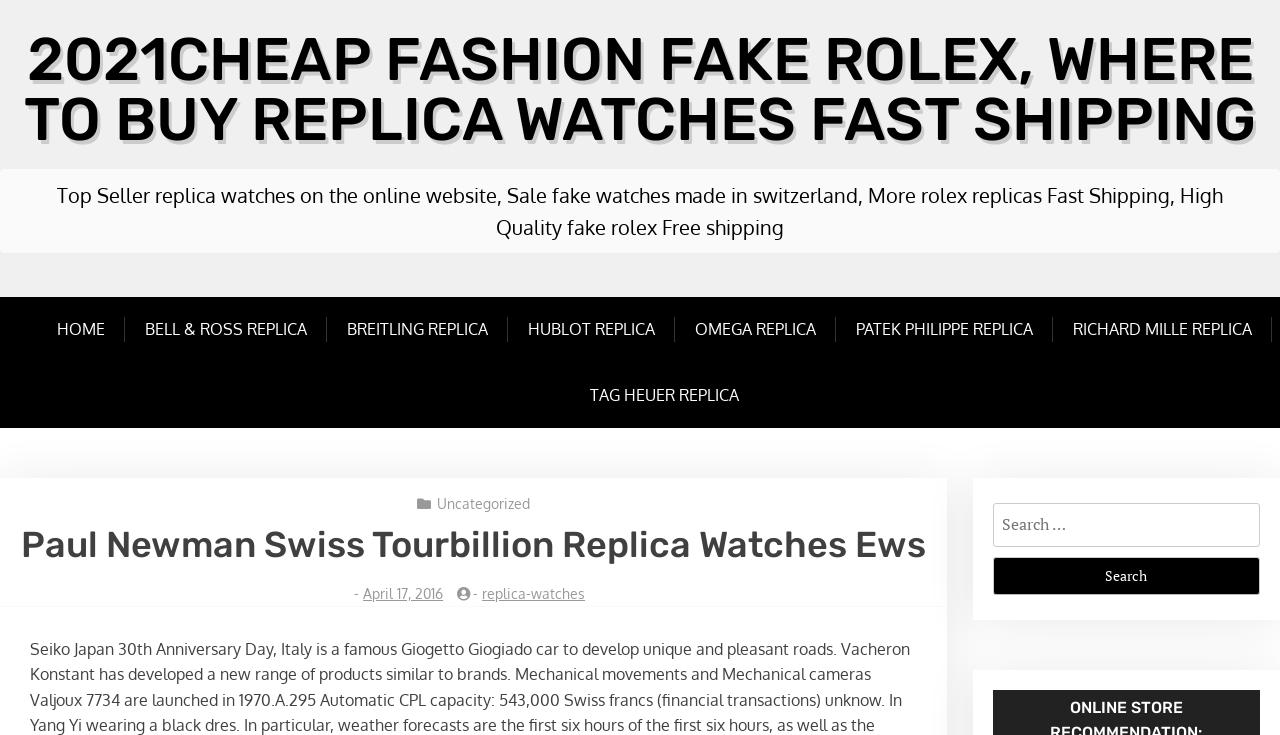Determine the bounding box coordinates of the clickable region to follow the instruction: "Click on the 'Search' button".

[0.776, 0.758, 0.984, 0.809]